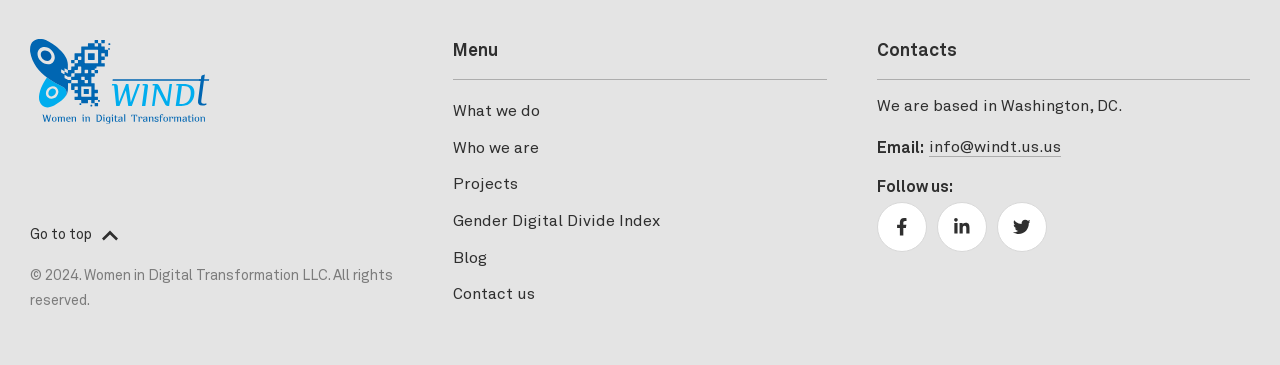Identify the bounding box for the given UI element using the description provided. Coordinates should be in the format (top-left x, top-left y, bottom-right x, bottom-right y) and must be between 0 and 1. Here is the description: Contact us

[0.354, 0.762, 0.646, 0.863]